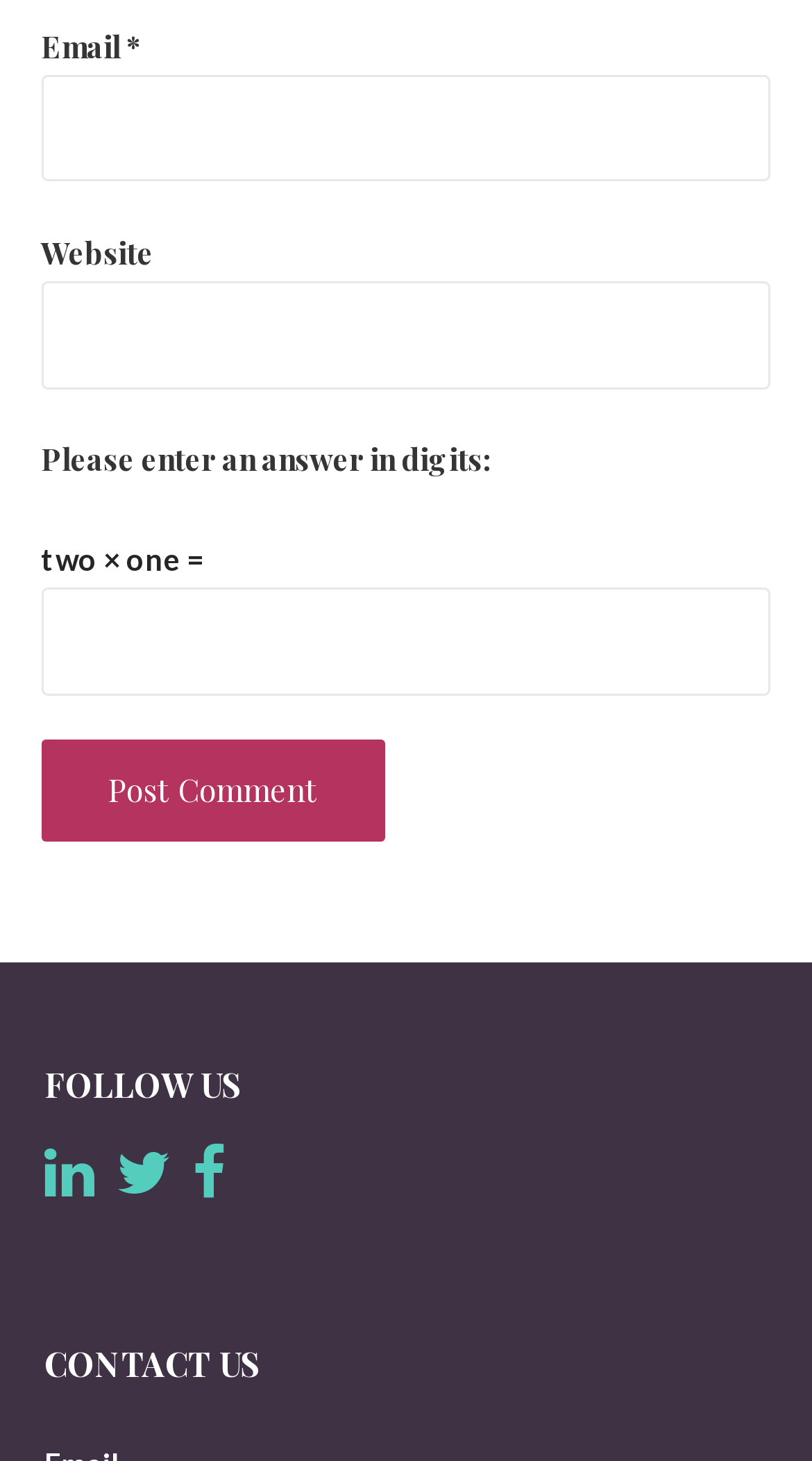Return the bounding box coordinates of the UI element that corresponds to this description: "name="submit" value="Post Comment"". The coordinates must be given as four float numbers in the range of 0 and 1, [left, top, right, bottom].

[0.051, 0.507, 0.474, 0.577]